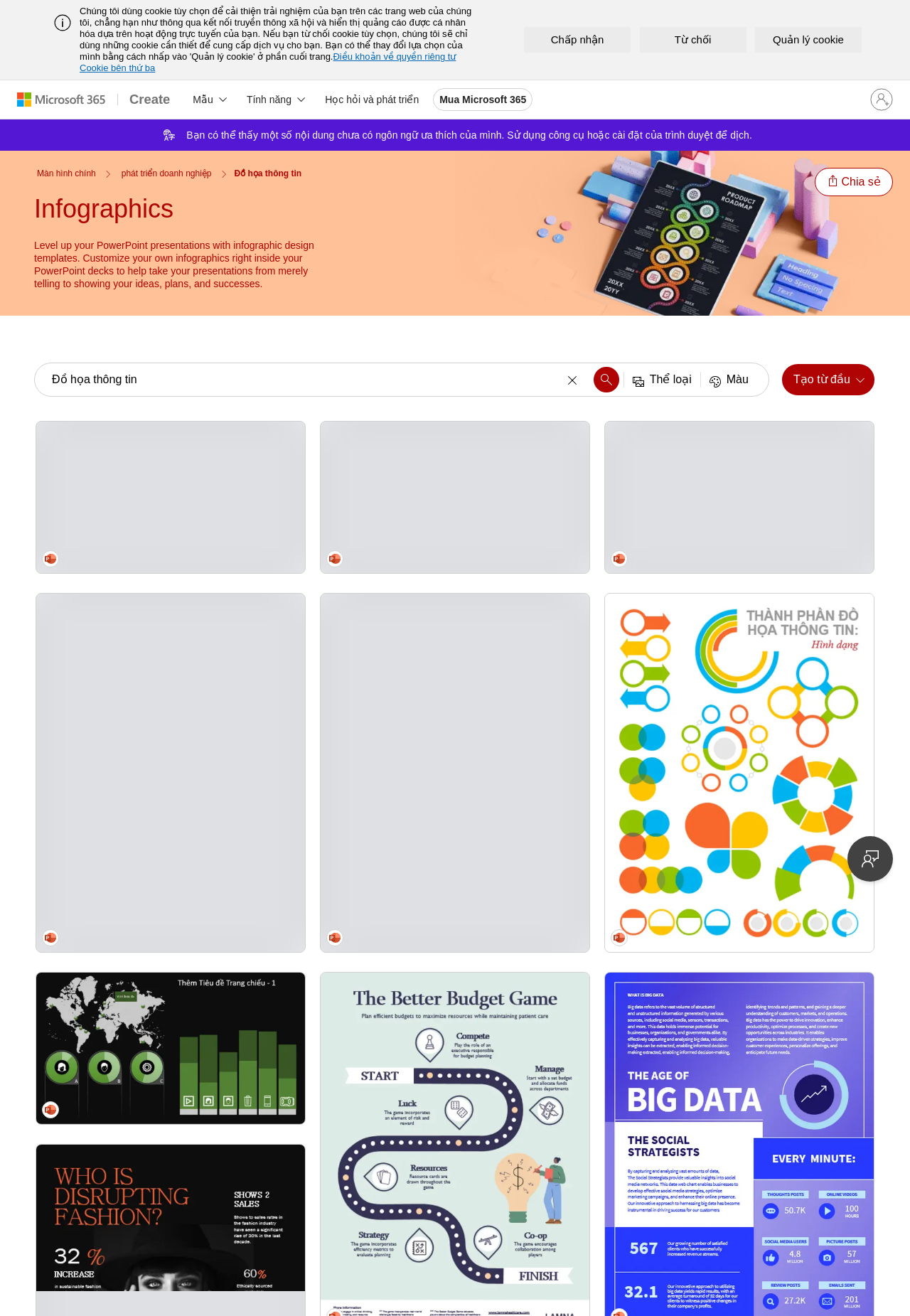Please respond to the question with a concise word or phrase:
What is the language of the webpage?

Vietnamese